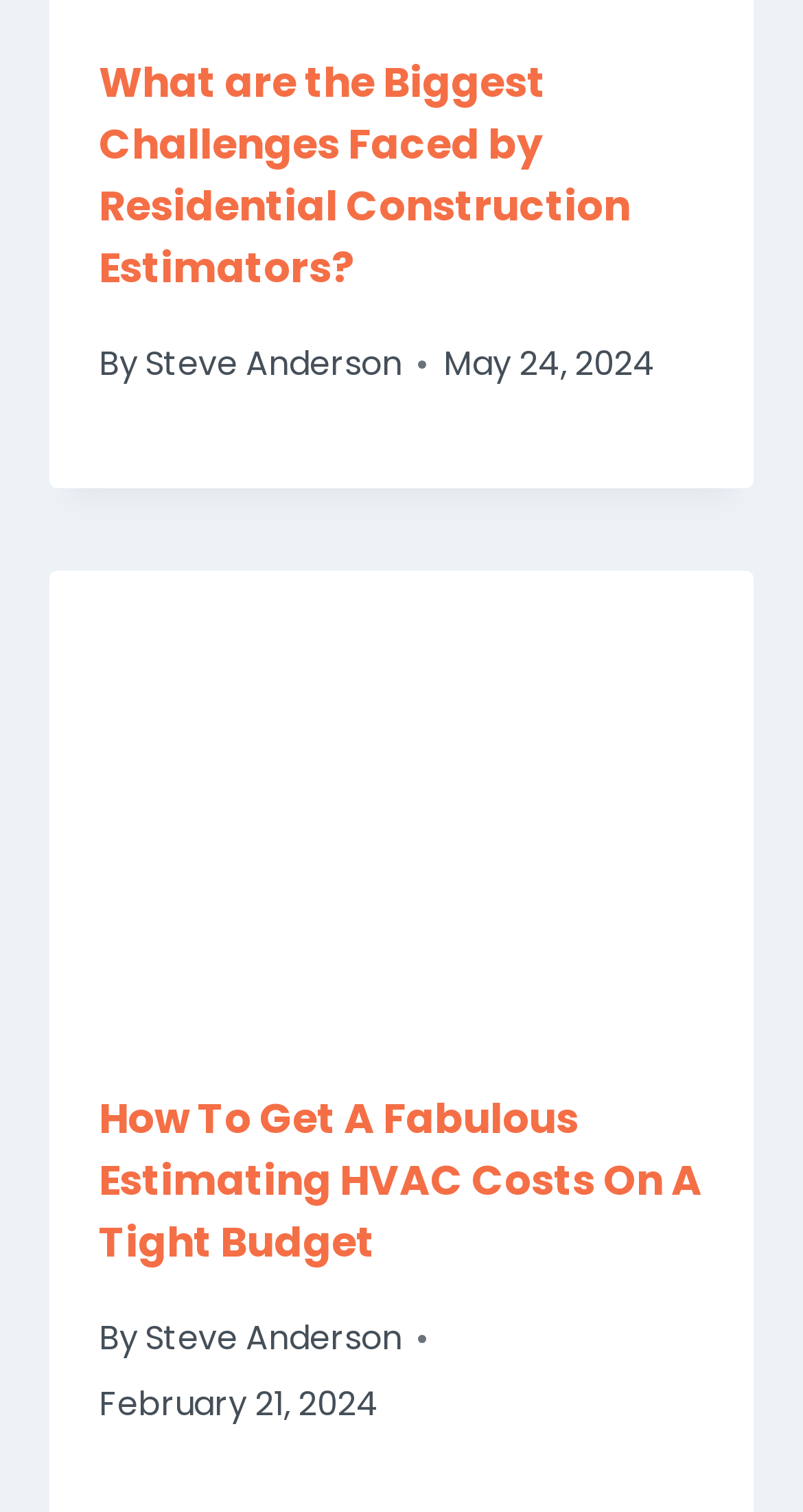Use a single word or phrase to answer this question: 
How many articles are on this webpage?

2